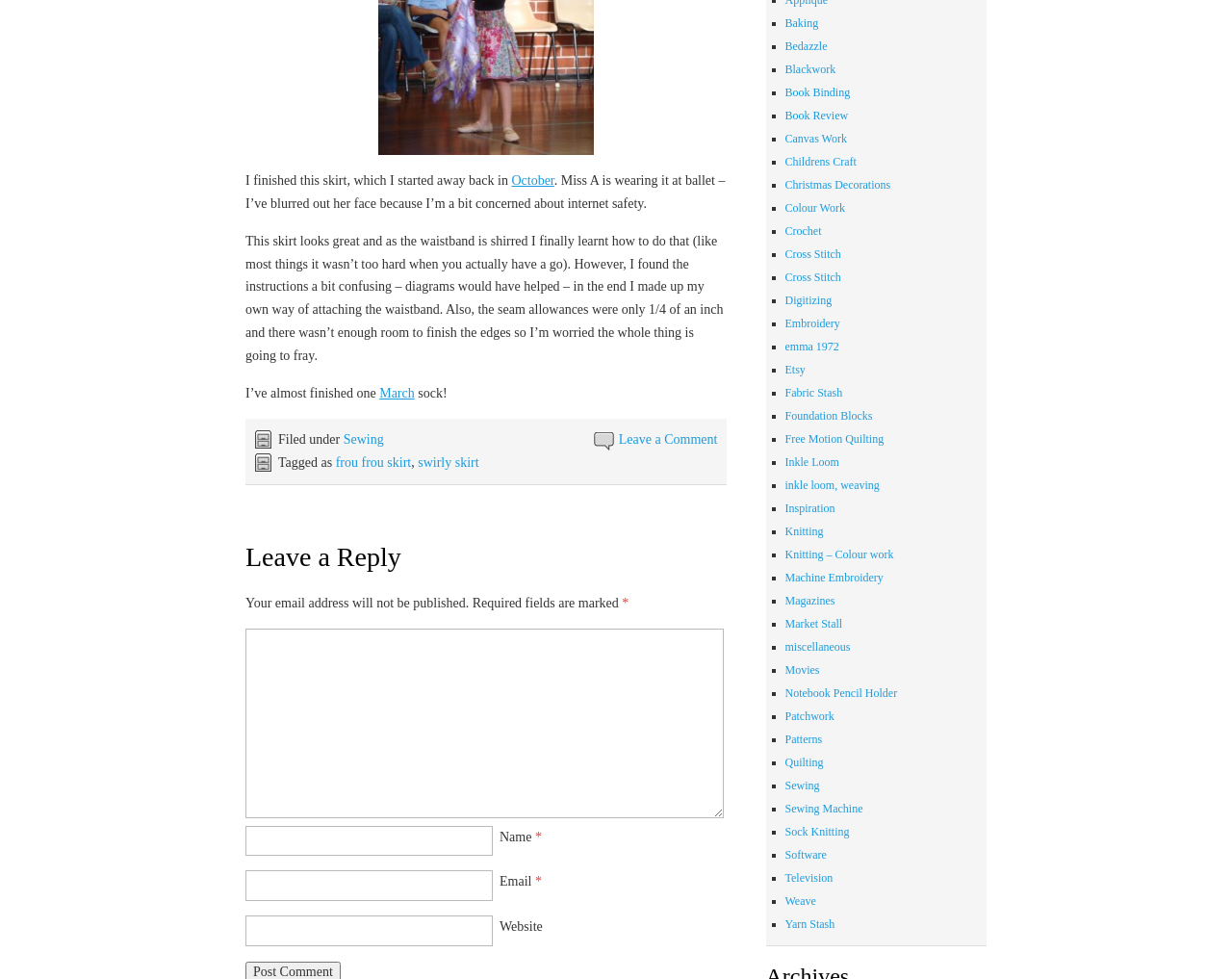Please determine the bounding box coordinates for the element with the description: "parent_node: Website name="url"".

[0.199, 0.935, 0.4, 0.966]